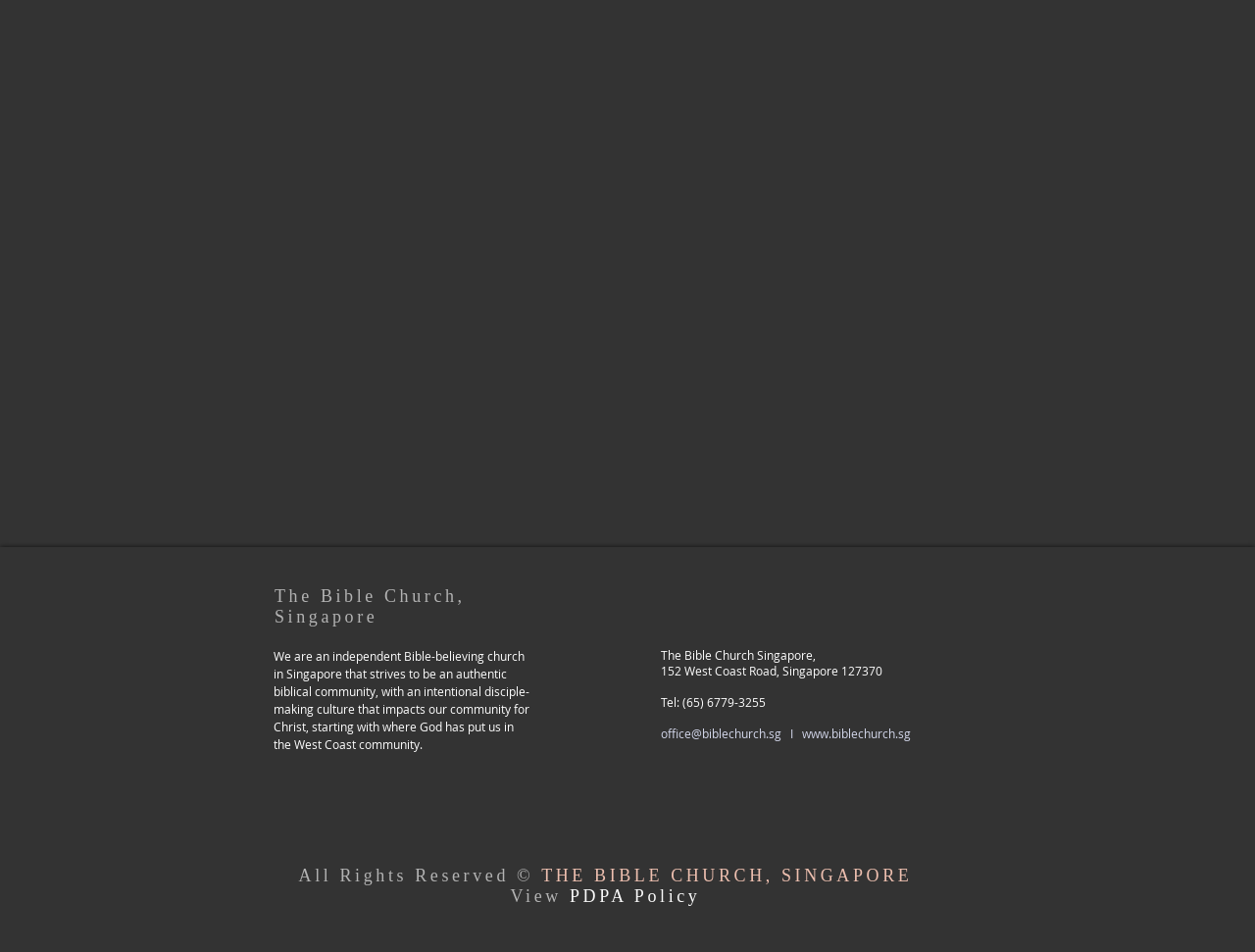What is the copyright information?
Please utilize the information in the image to give a detailed response to the question.

I found the copyright information by looking at the heading element with the text 'All Rights Reserved THE BIBLE CHURCH, SINGAPORE' which is located at the bottom of the page.